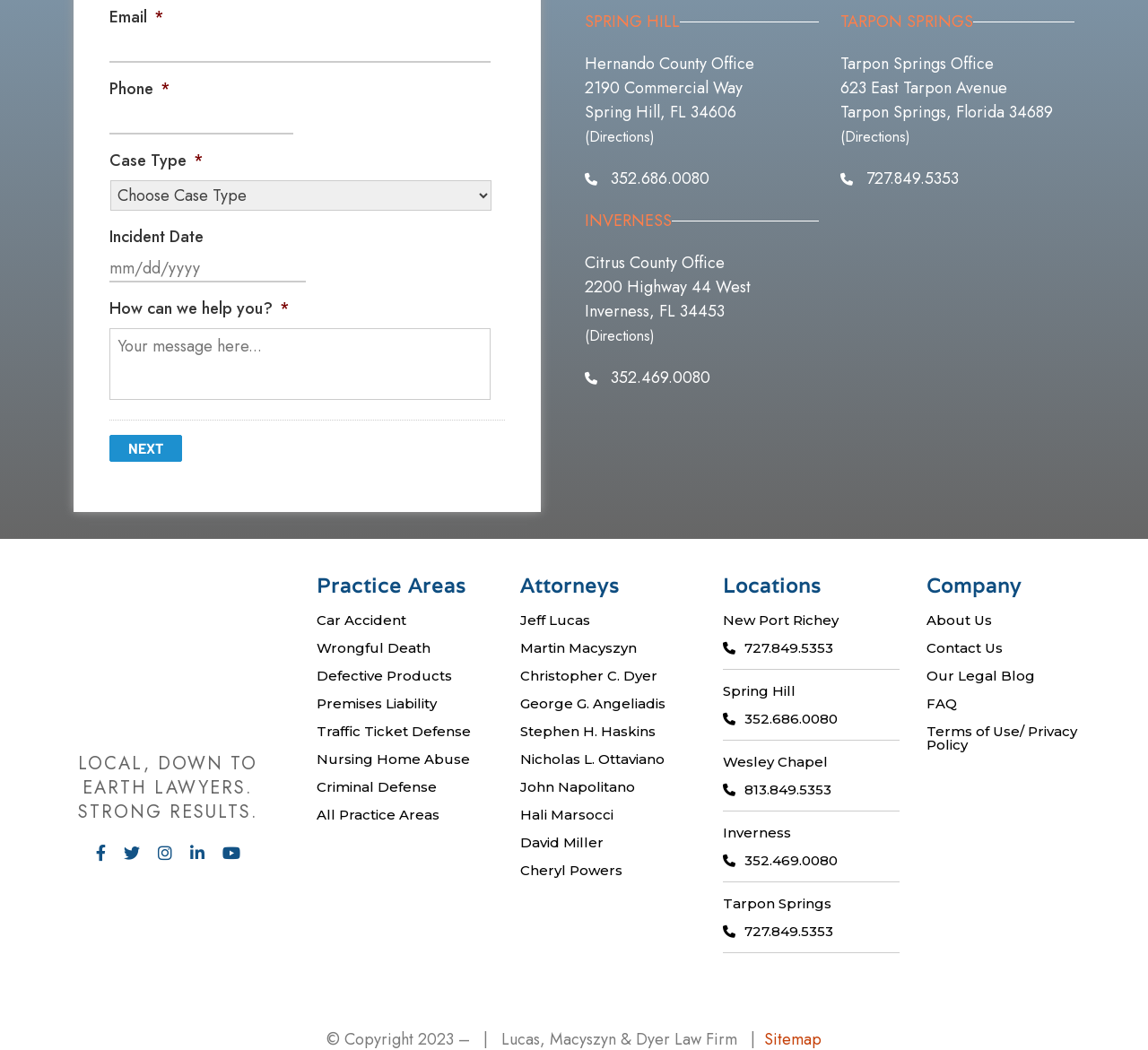Identify the bounding box coordinates of the region that needs to be clicked to carry out this instruction: "View practice areas". Provide these coordinates as four float numbers ranging from 0 to 1, i.e., [left, top, right, bottom].

[0.276, 0.547, 0.429, 0.569]